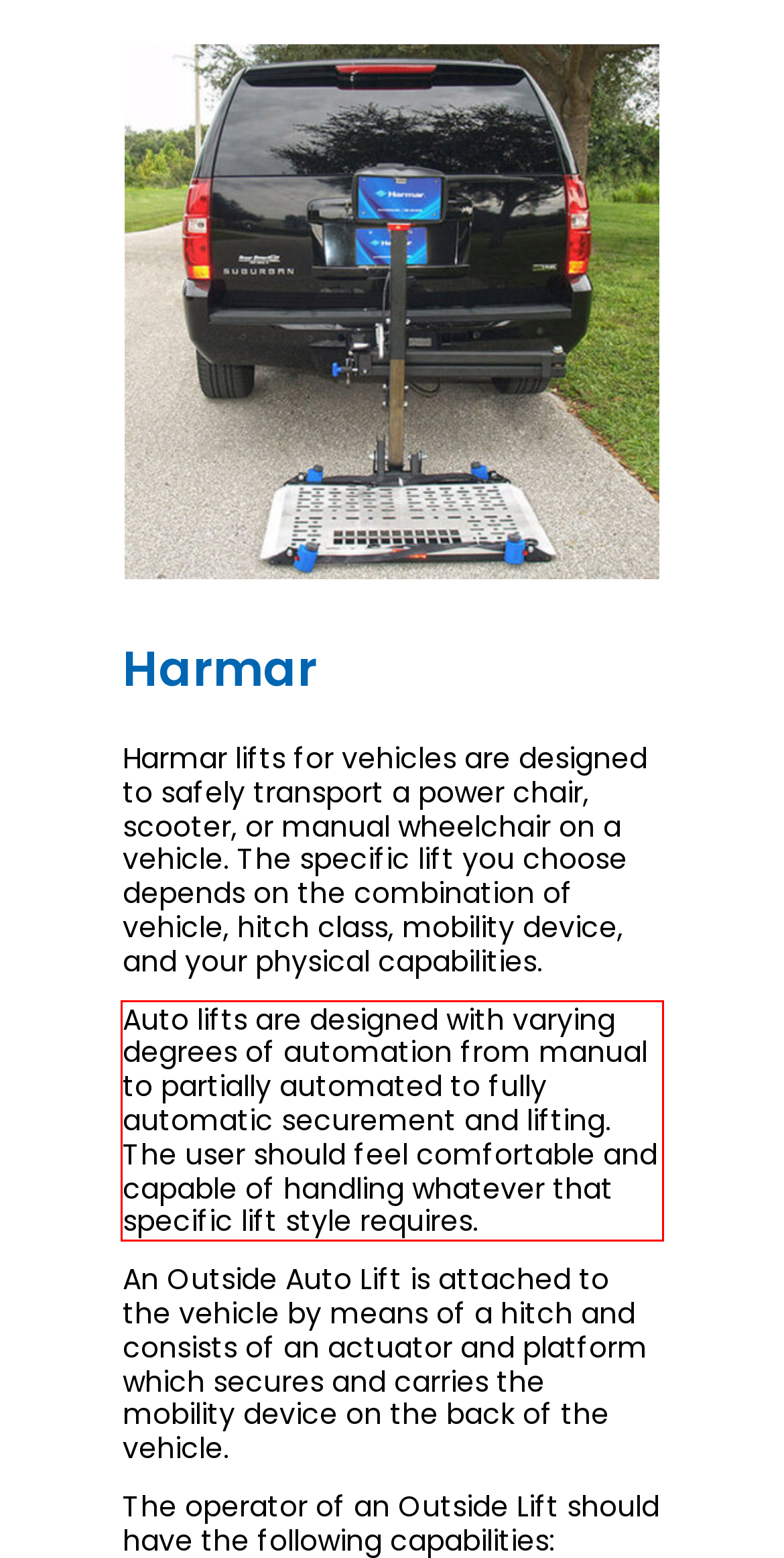You are given a screenshot showing a webpage with a red bounding box. Perform OCR to capture the text within the red bounding box.

Auto lifts are designed with varying degrees of automation from manual to partially automated to fully automatic securement and lifting. The user should feel comfortable and capable of handling whatever that specific lift style requires.